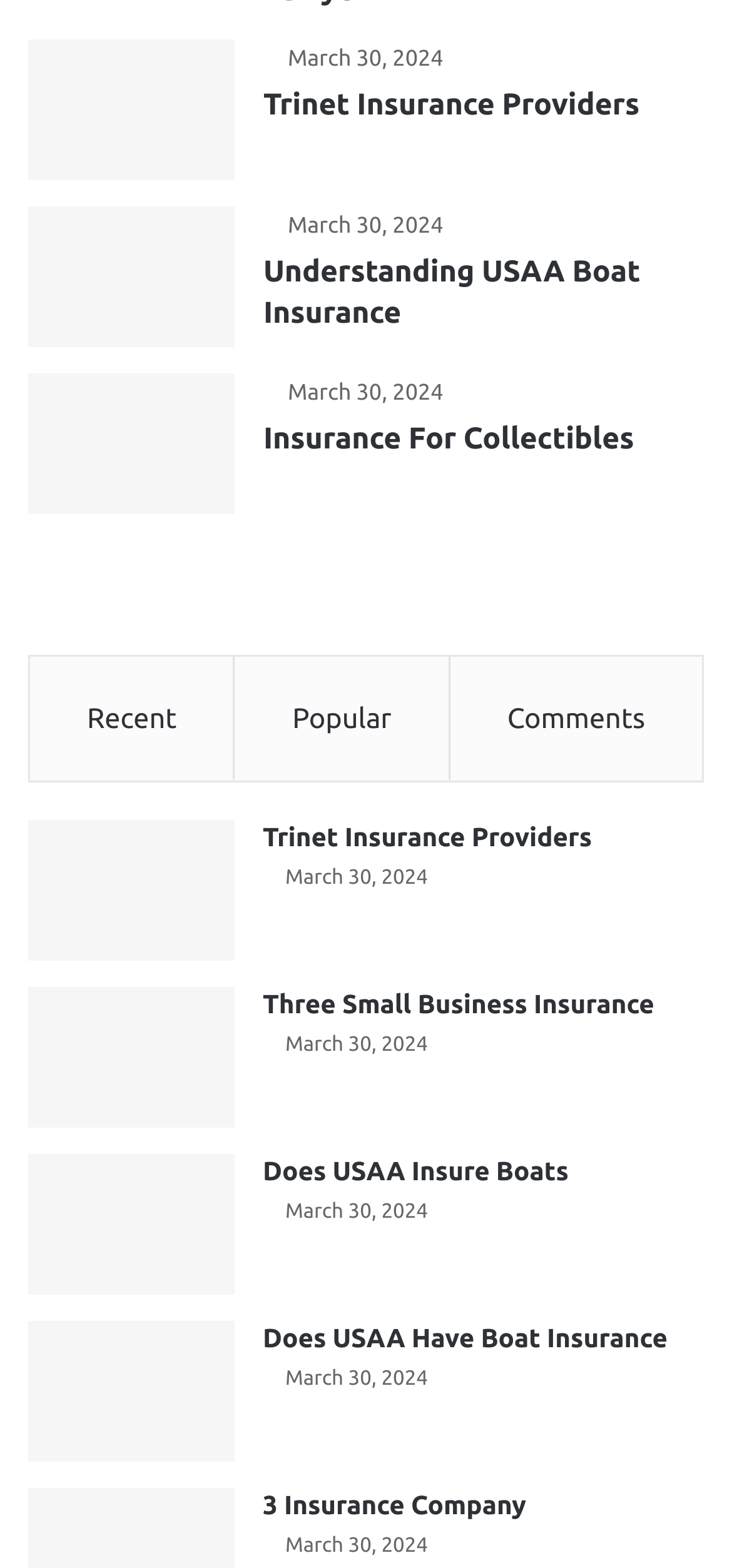Using the details in the image, give a detailed response to the question below:
What is the topic of the webpage?

I inferred the topic of the webpage by analyzing the text and images associated with the links. Many of the links have text related to insurance, such as 'Trinet Insurance Providers', 'USAA Boat Insurance', and 'Insurance For Collectibles'. This suggests that the webpage is related to insurance.